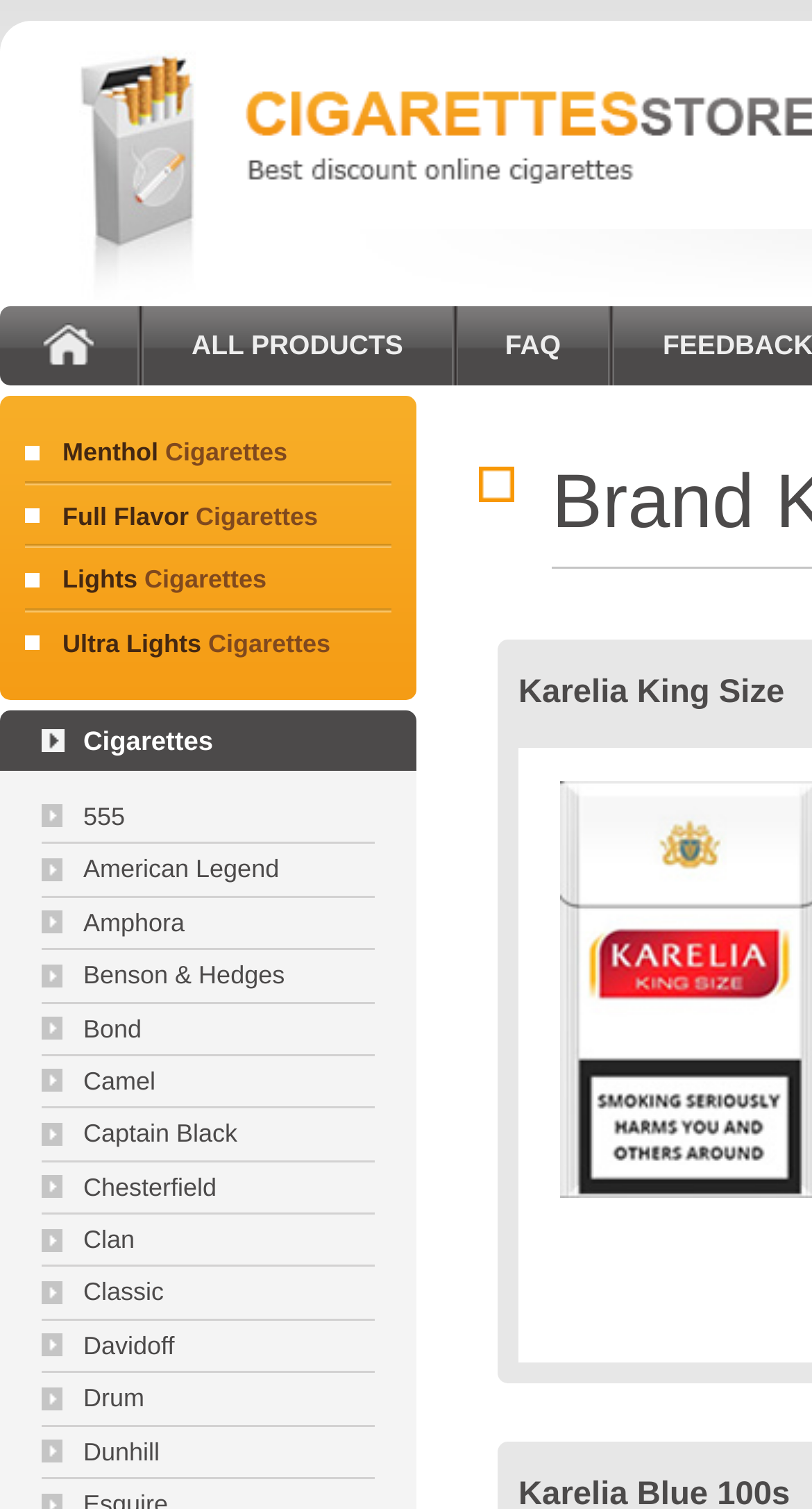Locate the heading on the webpage and return its text.

Brand Karelia Cigarettes